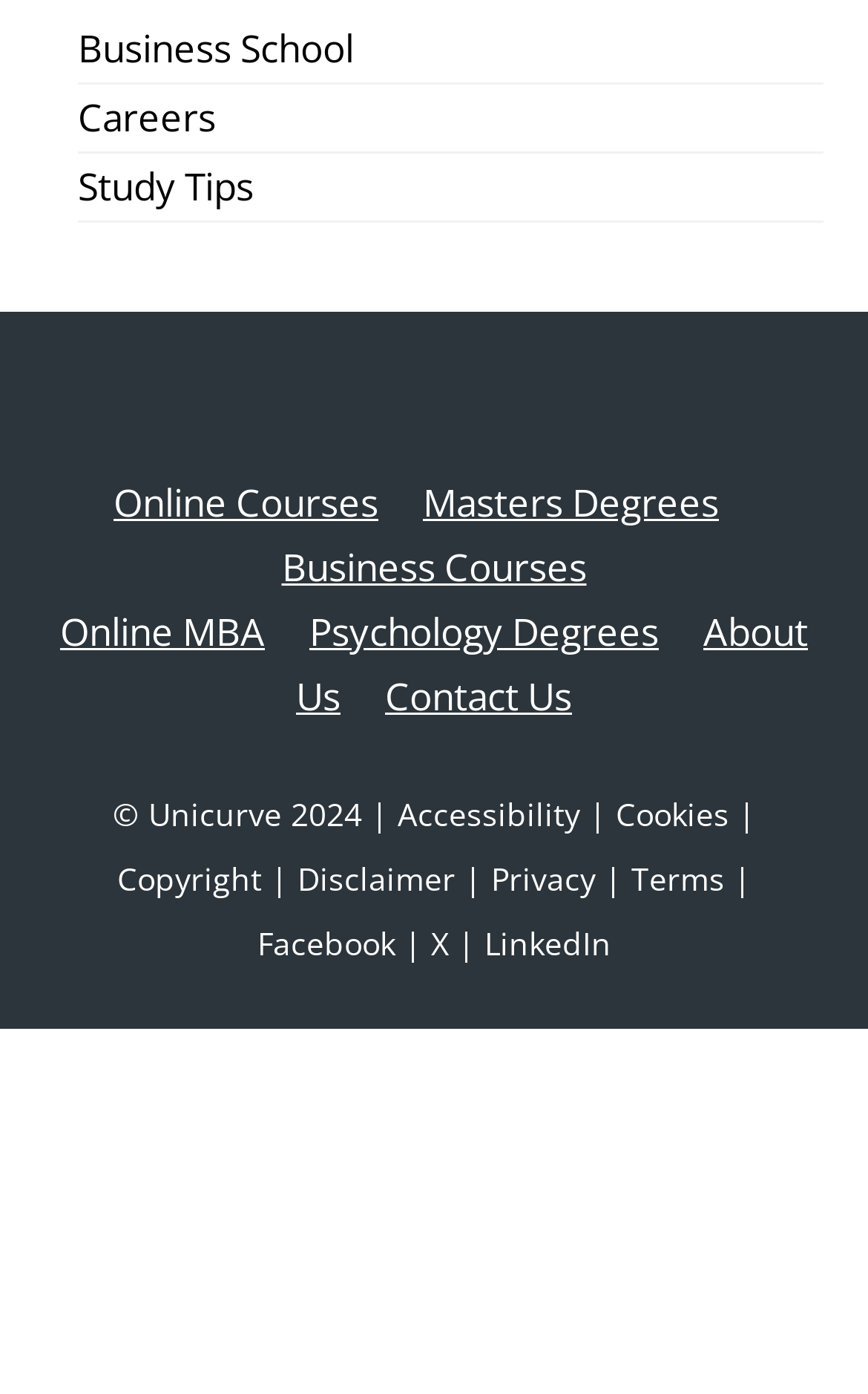Find the bounding box coordinates of the element I should click to carry out the following instruction: "Explore Online Courses".

[0.131, 0.342, 0.436, 0.378]